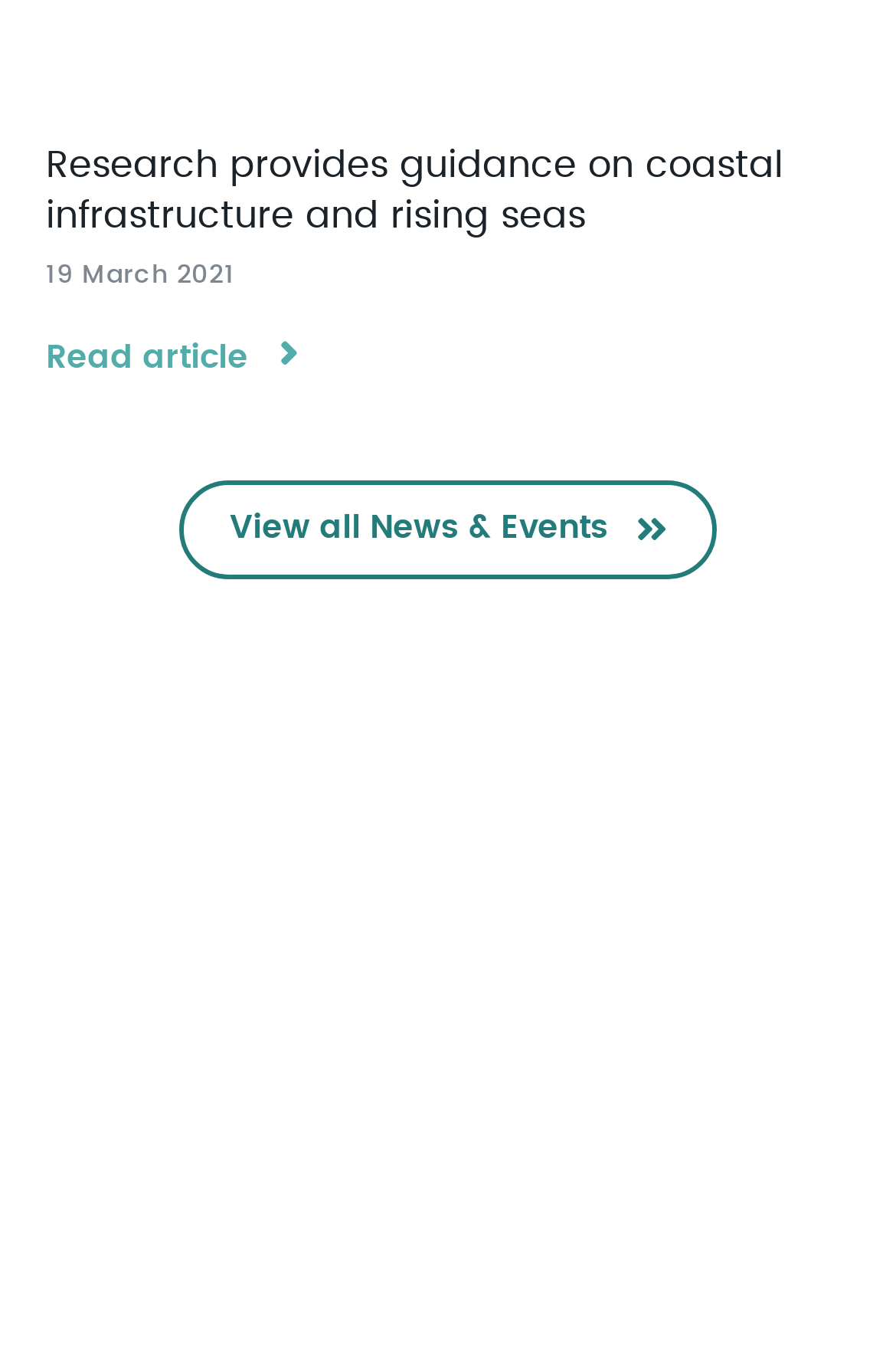What can be done with the newsletter?
Please provide a detailed and comprehensive answer to the question.

I saw the text 'Join our newsletter' followed by 'And get the latest news.' which implies that by joining the newsletter, one can get the latest news.